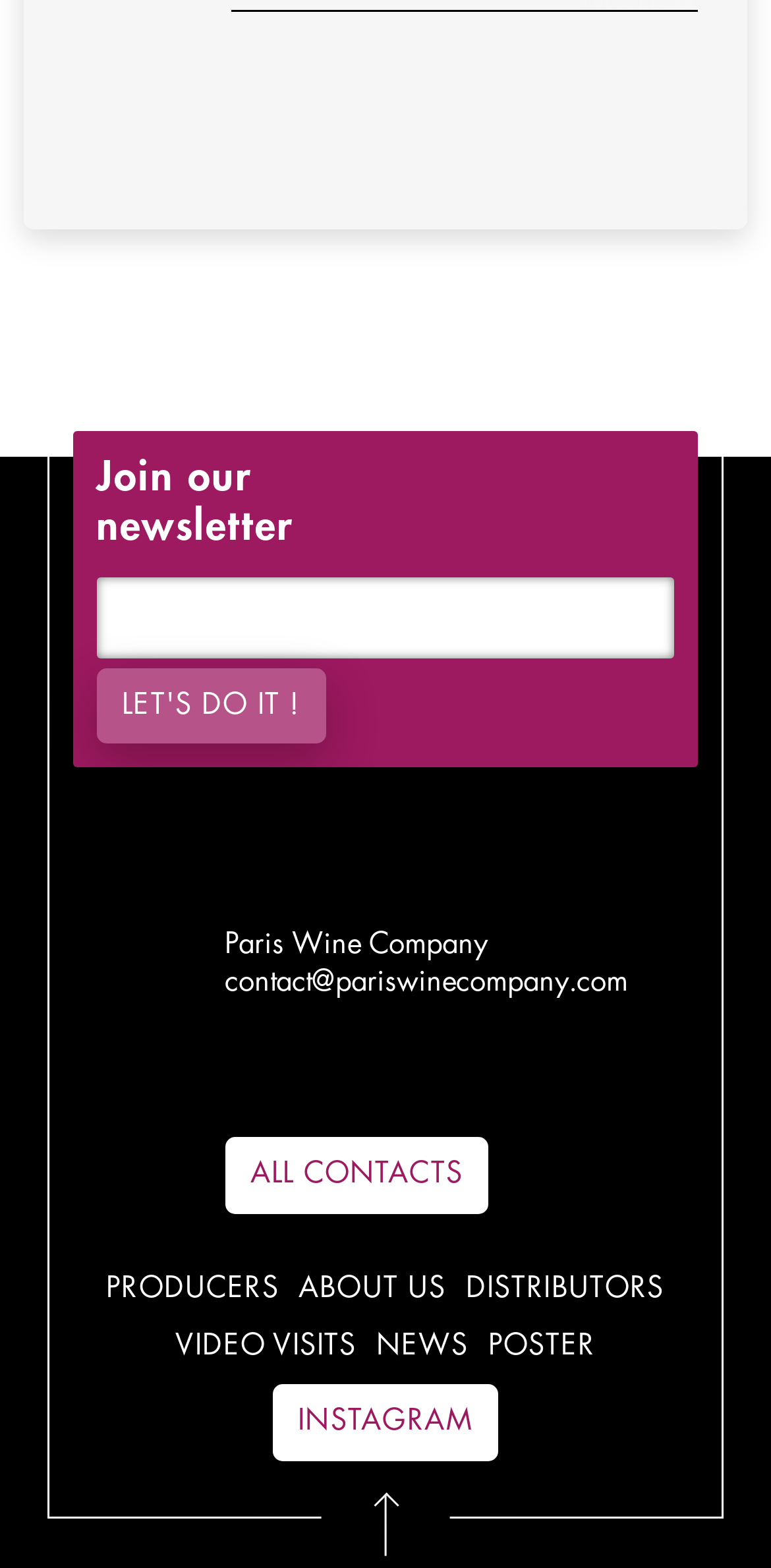What is the email address for contact?
Look at the image and provide a short answer using one word or a phrase.

contact@pariswinecompany.com